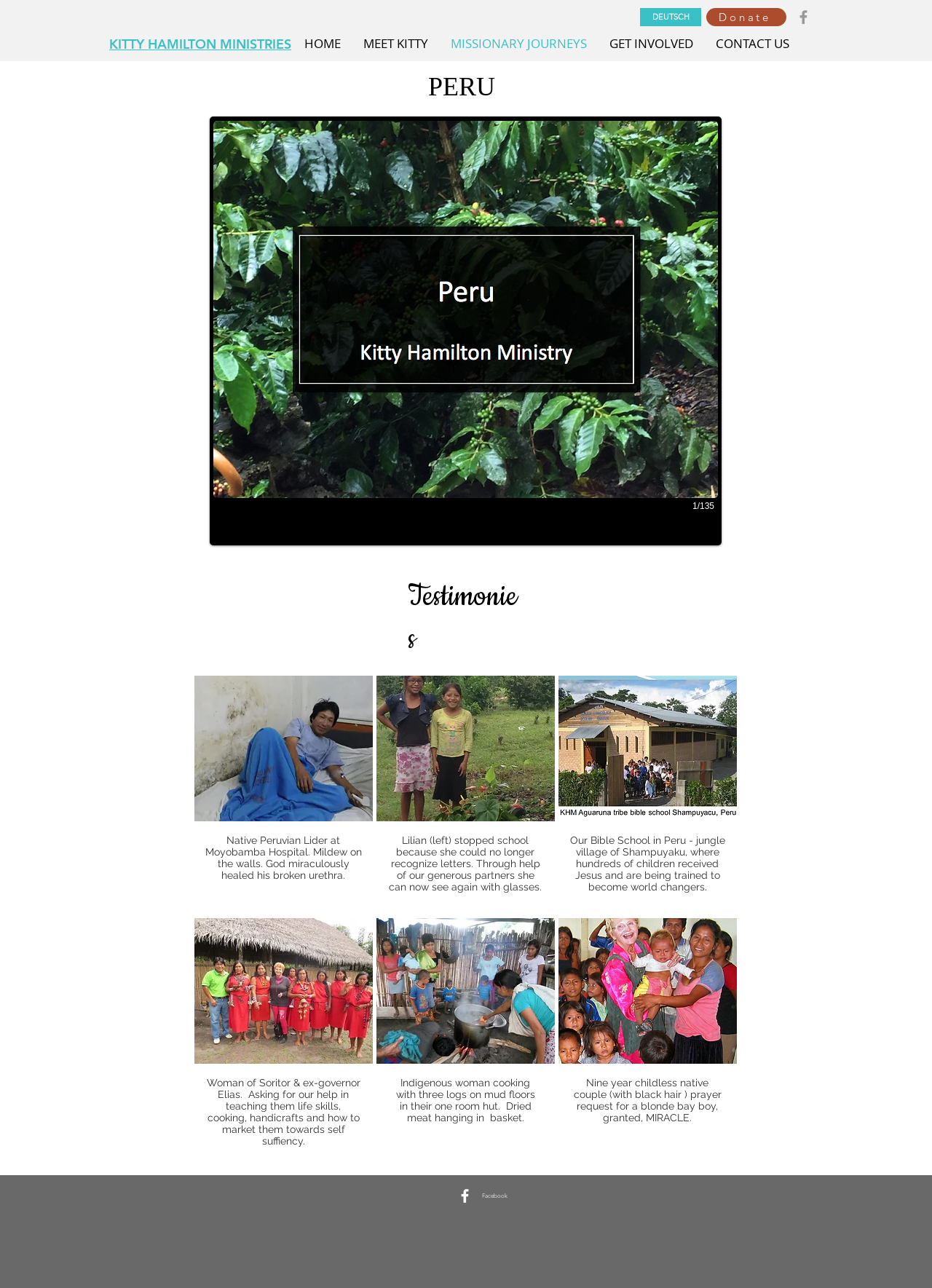Using the provided description: "aria-describedby="describedby_item-current-0-comp-j869250b"", find the bounding box coordinates of the corresponding UI element. The output should be four float numbers between 0 and 1, in the format [left, top, right, bottom].

[0.225, 0.09, 0.774, 0.423]